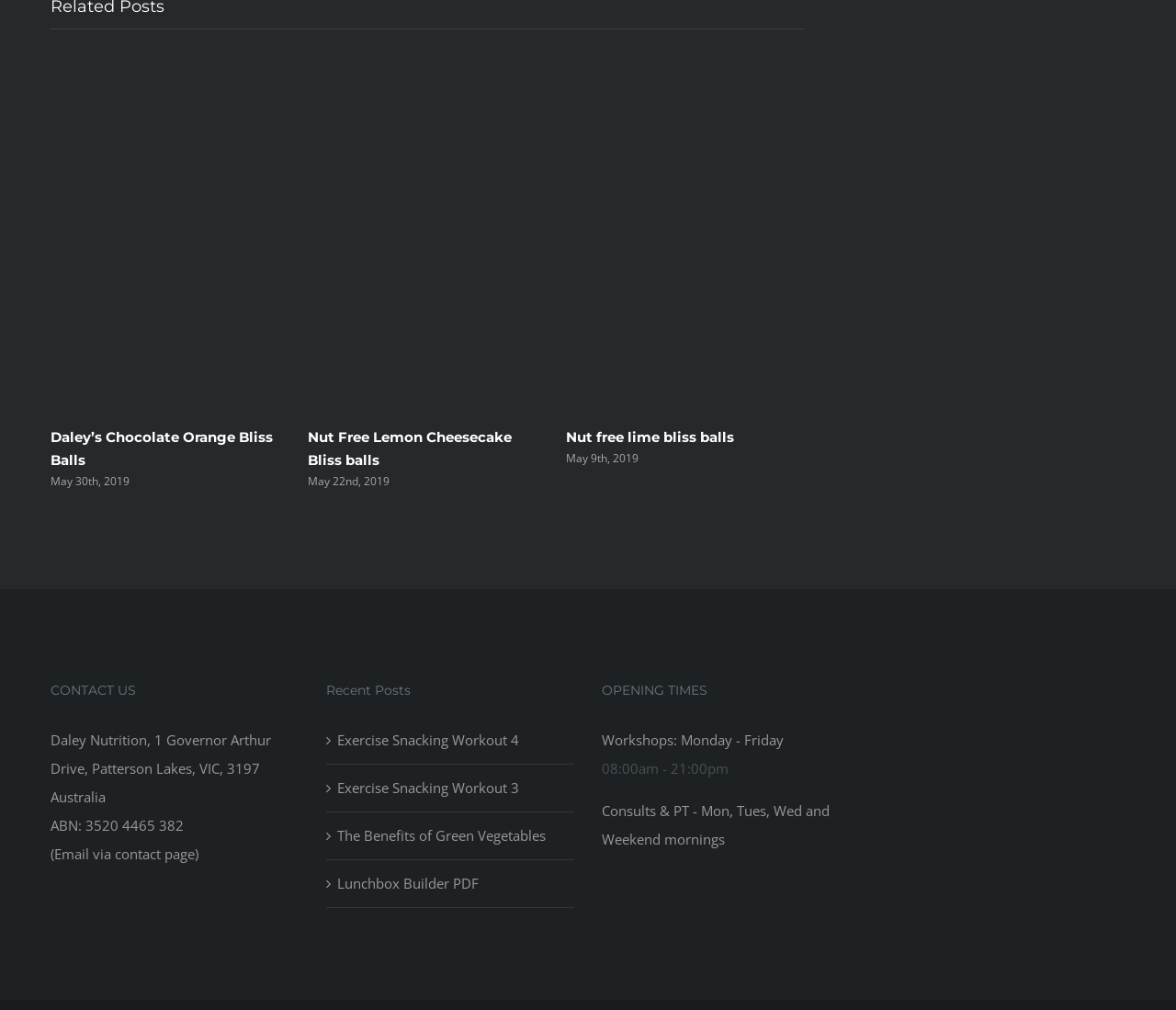Please provide a comprehensive answer to the question below using the information from the image: What is the date of the 'Tasty Dessert Recipes' post?

The date 'June 9th, 2022' is displayed below the heading 'Tasty Dessert Recipes', indicating the date of the post.